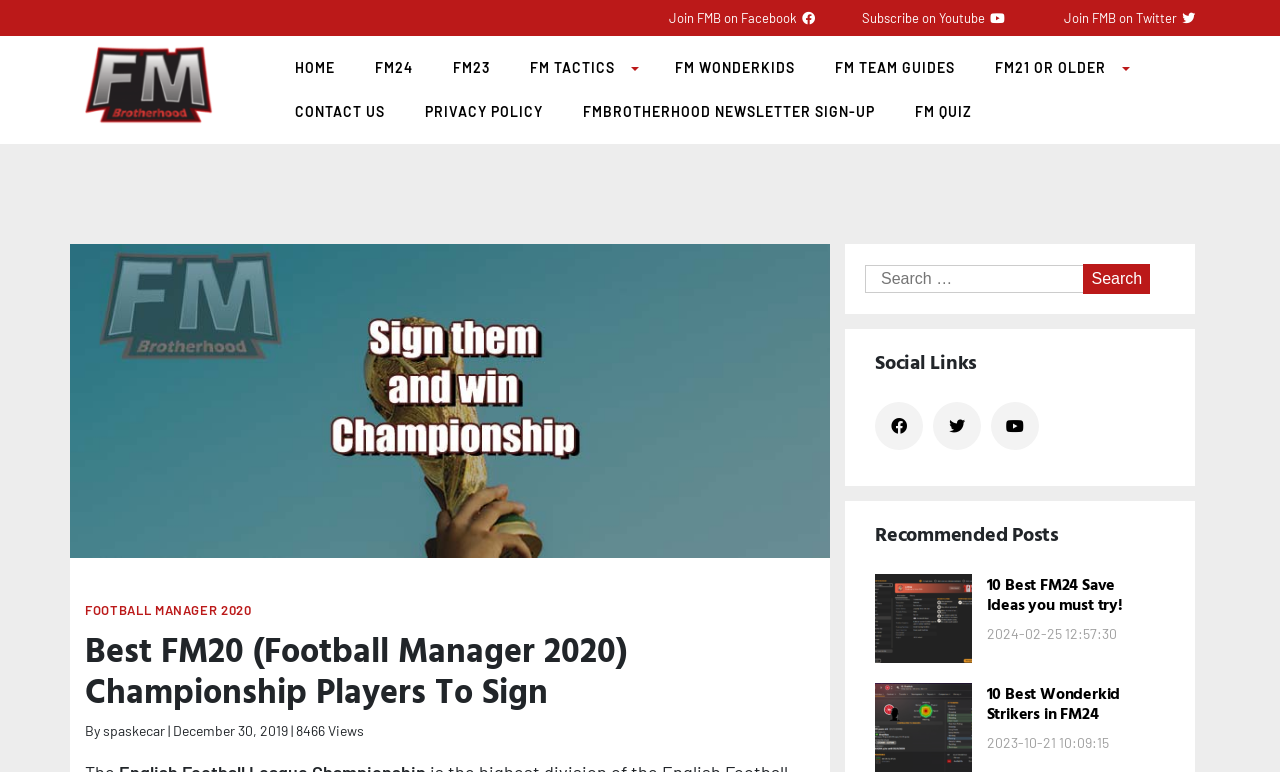Kindly provide the bounding box coordinates of the section you need to click on to fulfill the given instruction: "Read the post about 10 Best FM24 Save Ideas".

[0.771, 0.744, 0.898, 0.795]